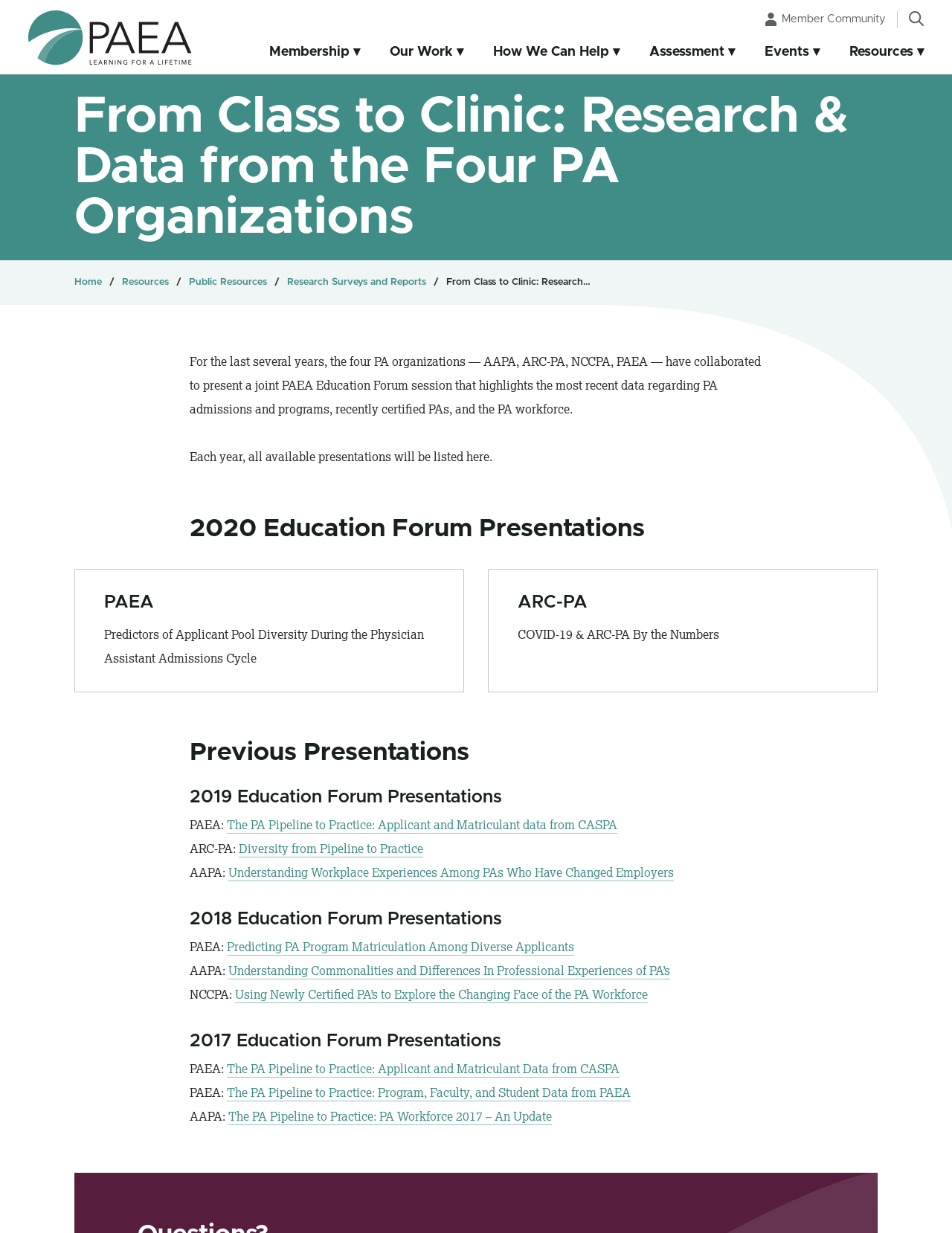Please provide a comprehensive response to the question below by analyzing the image: 
How many links are in the breadcrumb?

I looked at the breadcrumb and counted the number of links. There are links to 'Home', 'Resources', 'Public Resources', and 'Research Surveys and Reports'. There are 4 links in total.